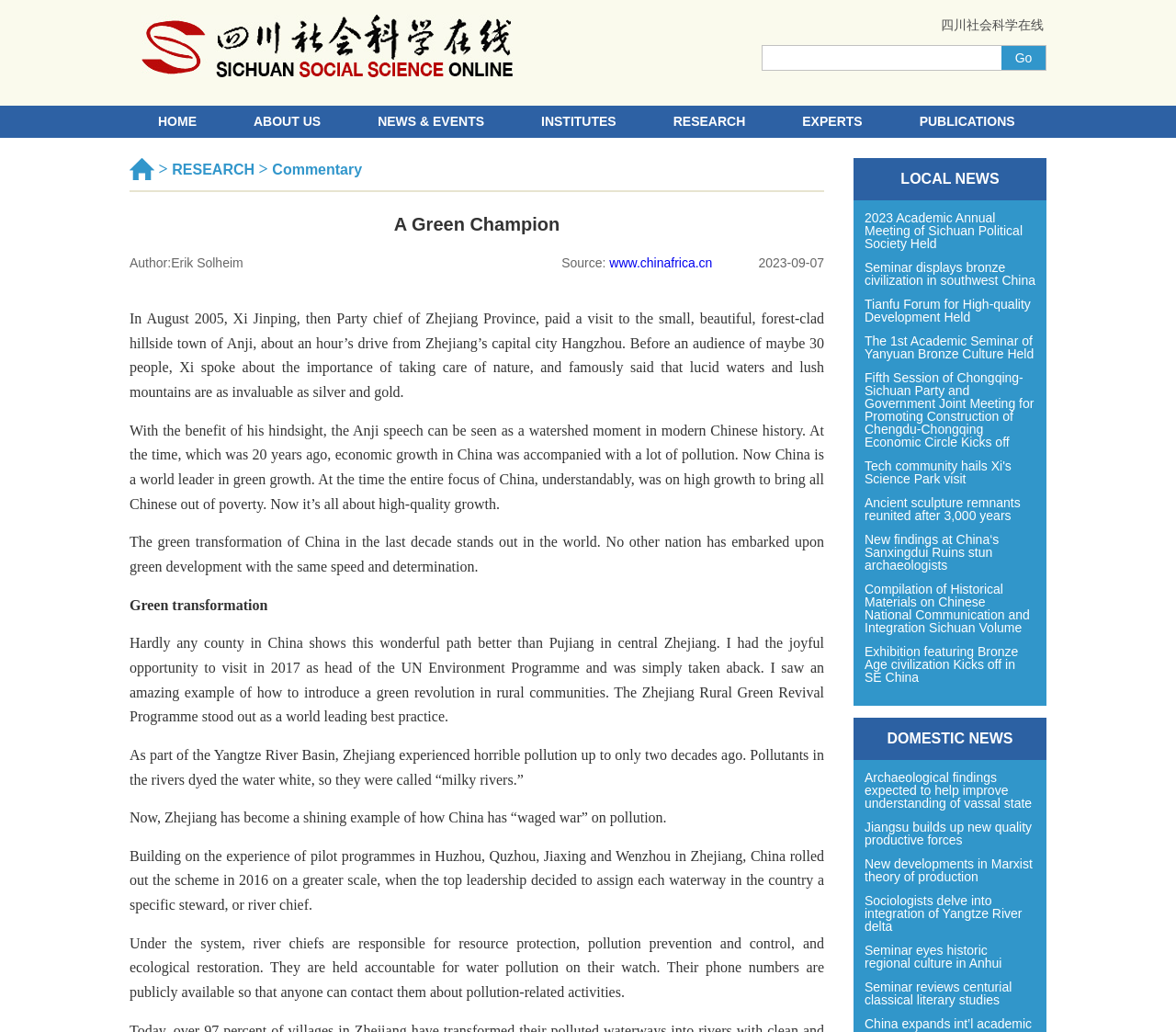Please find and generate the text of the main heading on the webpage.

A Green Champion